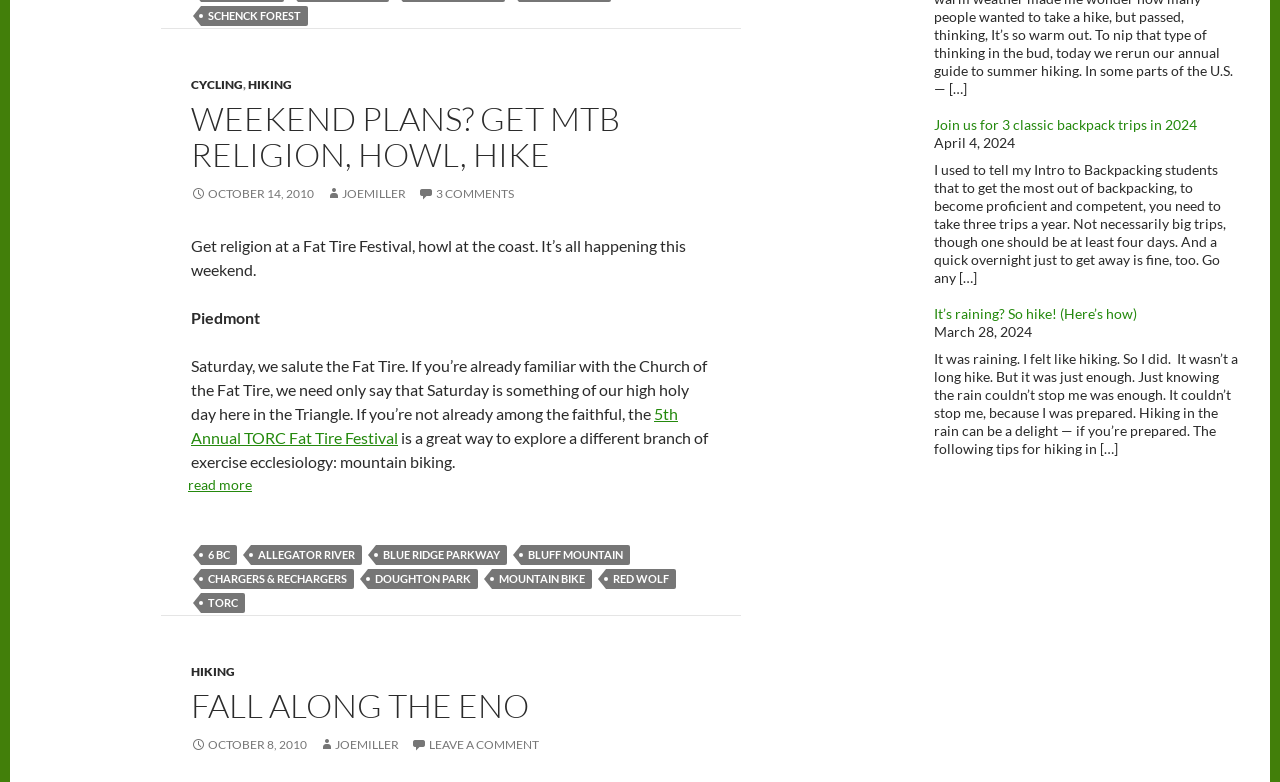Identify the bounding box coordinates of the element that should be clicked to fulfill this task: "Explore the article about FALL ALONG THE ENO". The coordinates should be provided as four float numbers between 0 and 1, i.e., [left, top, right, bottom].

[0.149, 0.876, 0.413, 0.928]